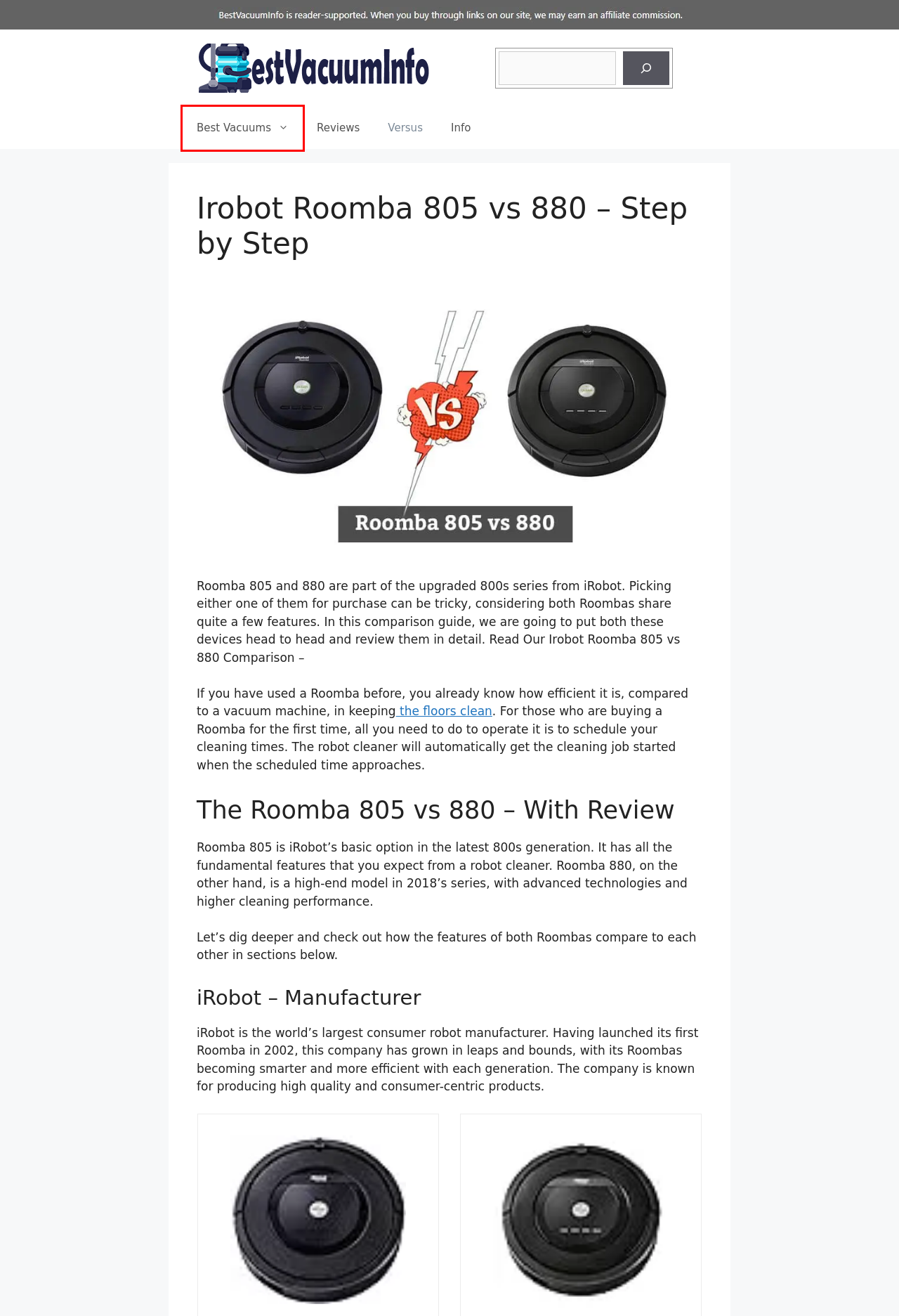Review the webpage screenshot and focus on the UI element within the red bounding box. Select the best-matching webpage description for the new webpage that follows after clicking the highlighted element. Here are the candidates:
A. Irobot Roomba 805 vs 880 - Step by... | Protected by DMCA.com
B. Best Vacuums Archives - BestVacuumInfo.com
C. BestVacuumInfo.com - Vacuum Info & Reviews
D. Versus Archives - BestVacuumInfo.com
E. Reviews Archives - BestVacuumInfo.com
F. Info Archives - BestVacuumInfo.com
G. Pet Vacuum Archives - BestVacuumInfo.com
H. Best Vacuum for Concrete Floors in 2023 - Guide & Reviews - BestVacuumInfo.com

B